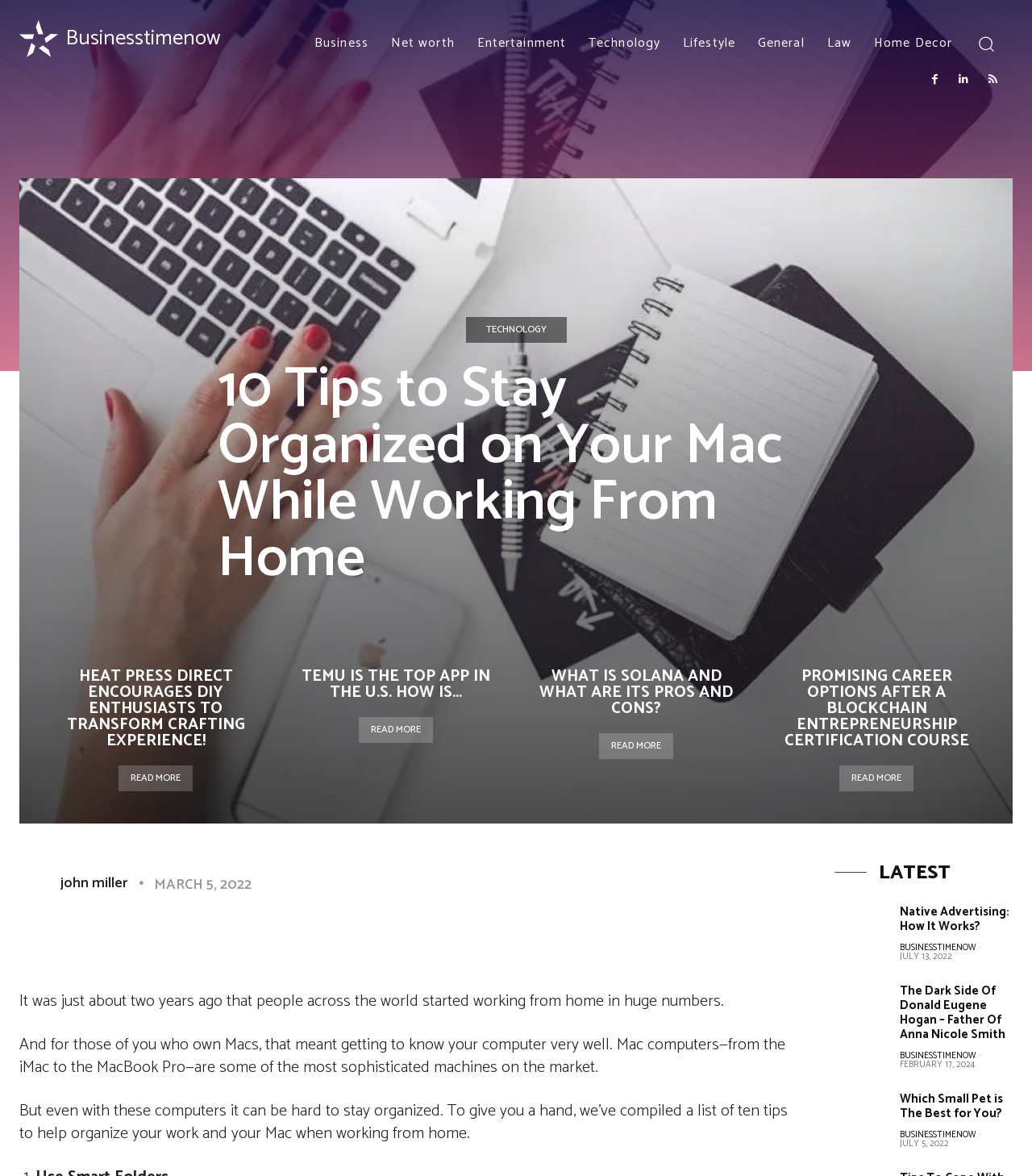What type of computers are mentioned in the article?
Provide a thorough and detailed answer to the question.

The article specifically mentions Mac computers, including the iMac and MacBook Pro, as the type of computers that users may be using while working from home.